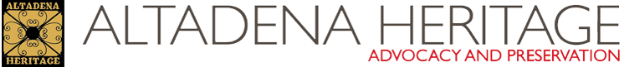Please provide a brief answer to the following inquiry using a single word or phrase:
What is the color of the phrase 'ADVOCACY AND PRESERVATION'?

Red